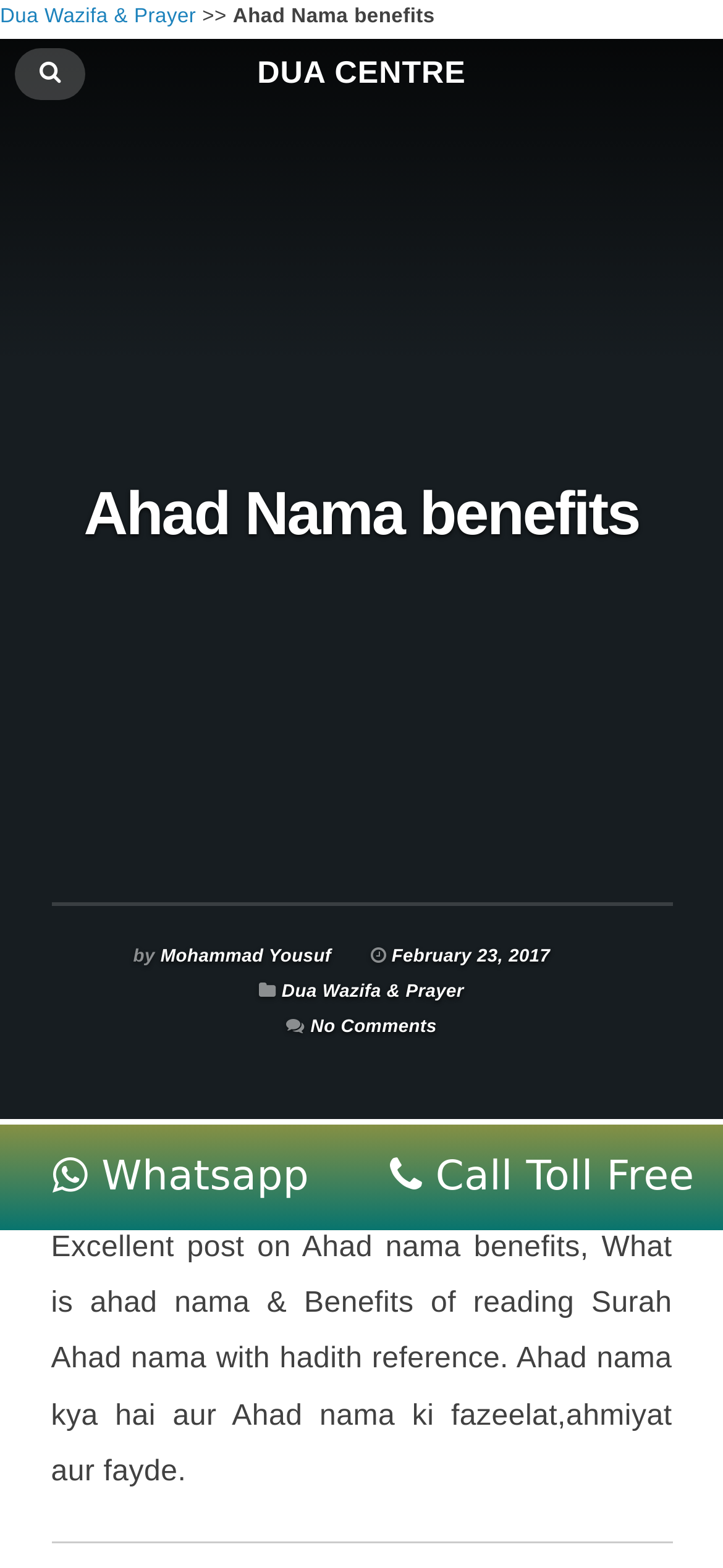What is the topic of the article?
Utilize the image to construct a detailed and well-explained answer.

The topic of the article can be found by looking at the main heading of the webpage, which is 'Ahad Nama benefits'.